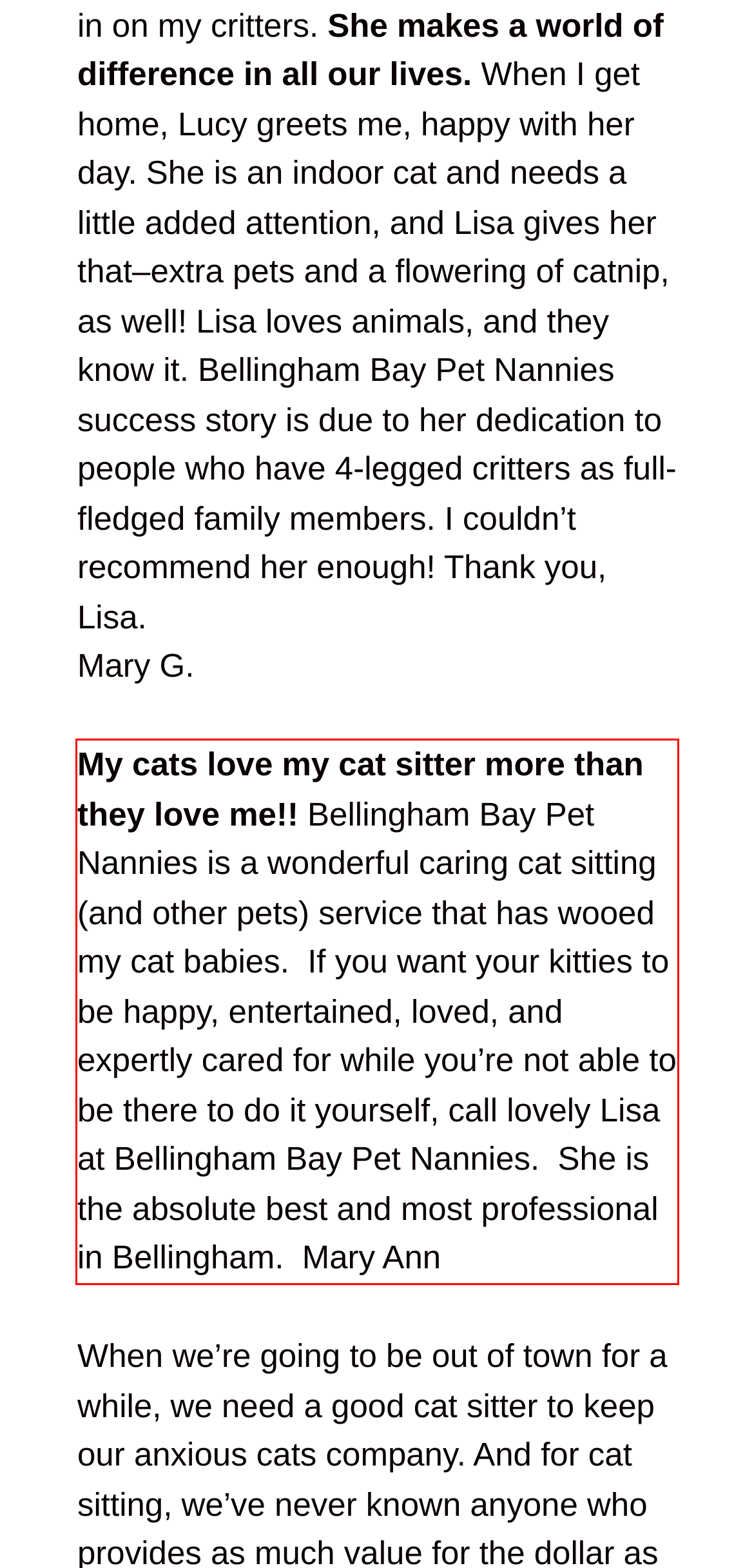You are provided with a screenshot of a webpage that includes a UI element enclosed in a red rectangle. Extract the text content inside this red rectangle.

My cats love my cat sitter more than they love me!! Bellingham Bay Pet Nannies is a wonderful caring cat sitting (and other pets) service that has wooed my cat babies. If you want your kitties to be happy, entertained, loved, and expertly cared for while you’re not able to be there to do it yourself, call lovely Lisa at Bellingham Bay Pet Nannies. She is the absolute best and most professional in Bellingham. Mary Ann